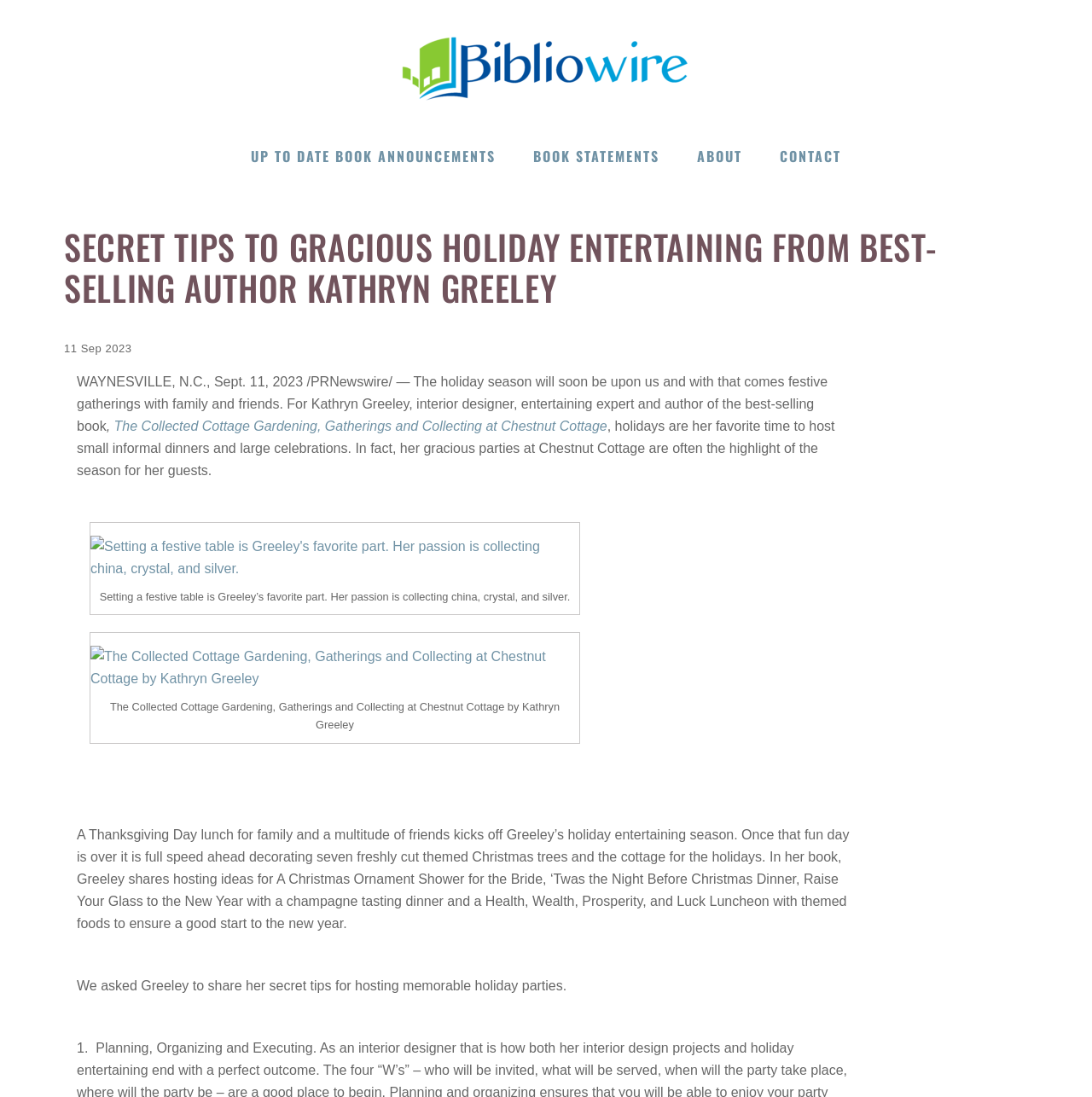Please find the bounding box for the UI element described by: "Contact".

[0.697, 0.125, 0.788, 0.159]